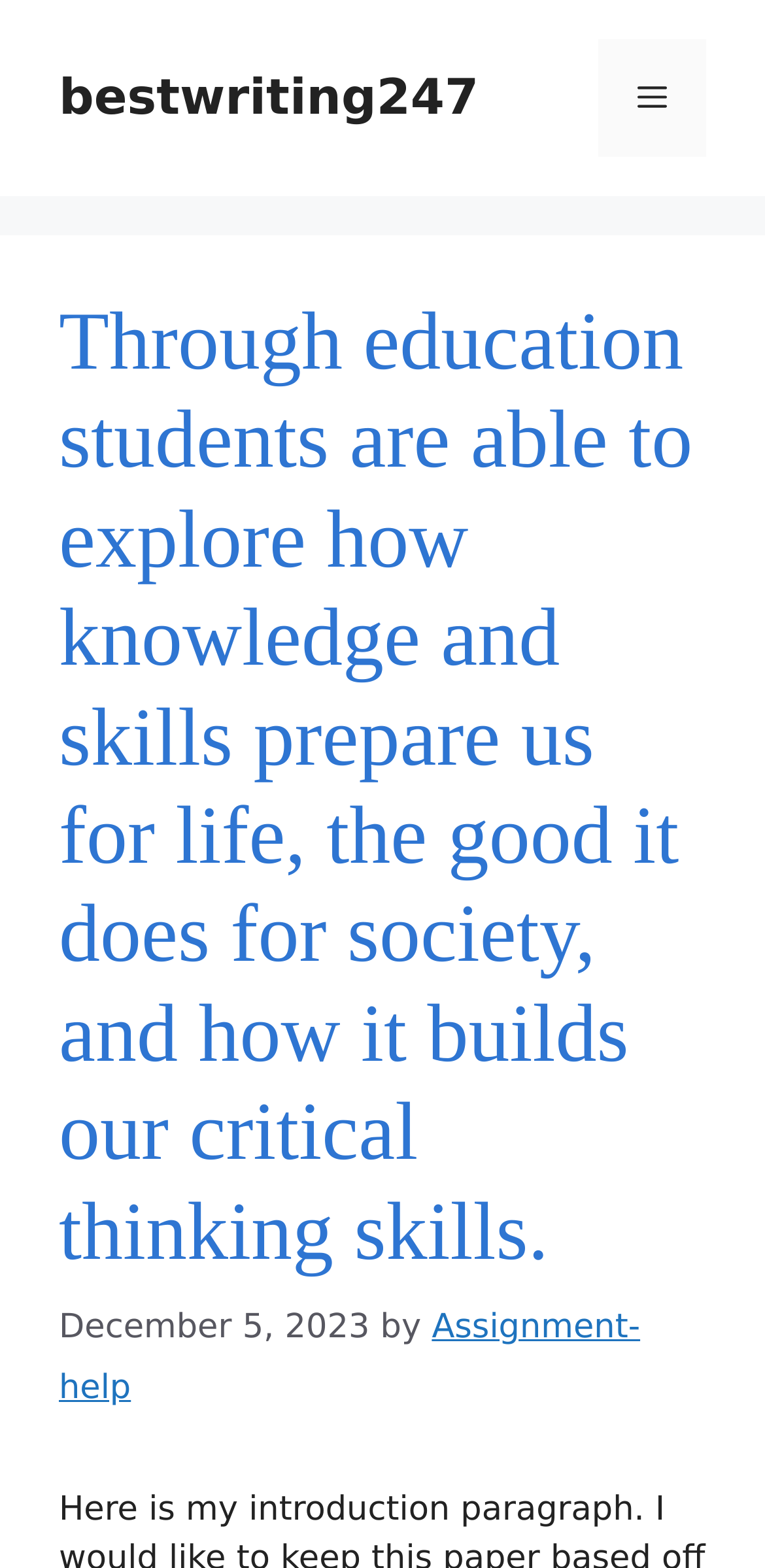Create a detailed narrative describing the layout and content of the webpage.

The webpage appears to be an educational article or blog post. At the top, there is a banner that spans the entire width of the page, containing a link to "bestwriting247" on the left side and a mobile toggle button on the right side. 

Below the banner, there is a header section that occupies most of the page's height. This section contains a heading that summarizes the article's content, stating that education enables students to explore how knowledge and skills prepare them for life, benefit society, and develop critical thinking skills. 

Directly below the heading, there is a timestamp indicating that the article was published on December 5, 2023. To the right of the timestamp is the text "by", followed by a link to "Assignment-help" at the bottom right of the header section.